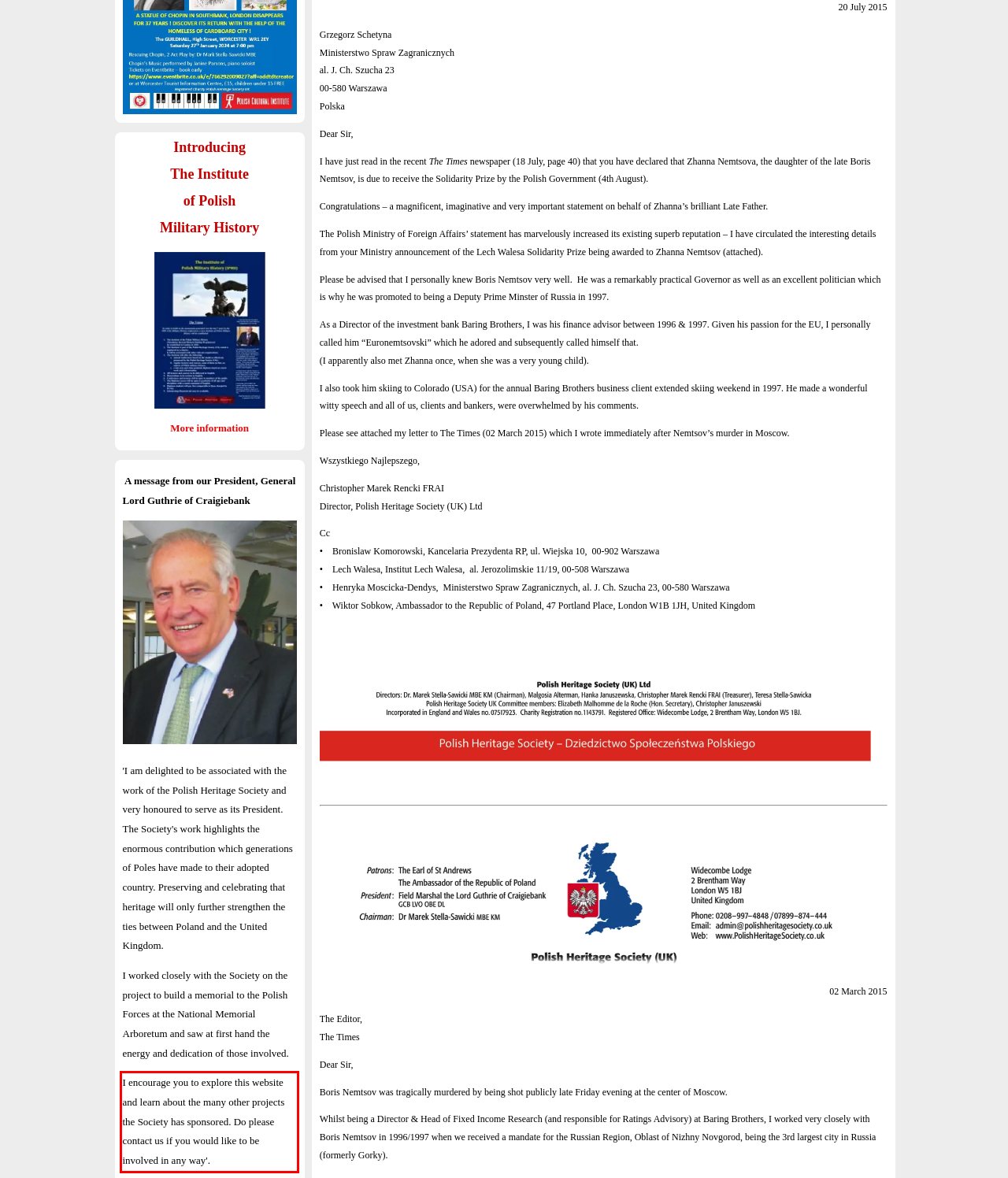From the provided screenshot, extract the text content that is enclosed within the red bounding box.

I encourage you to explore this website and learn about the many other projects the Society has sponsored. Do please contact us if you would like to be involved in any way'.